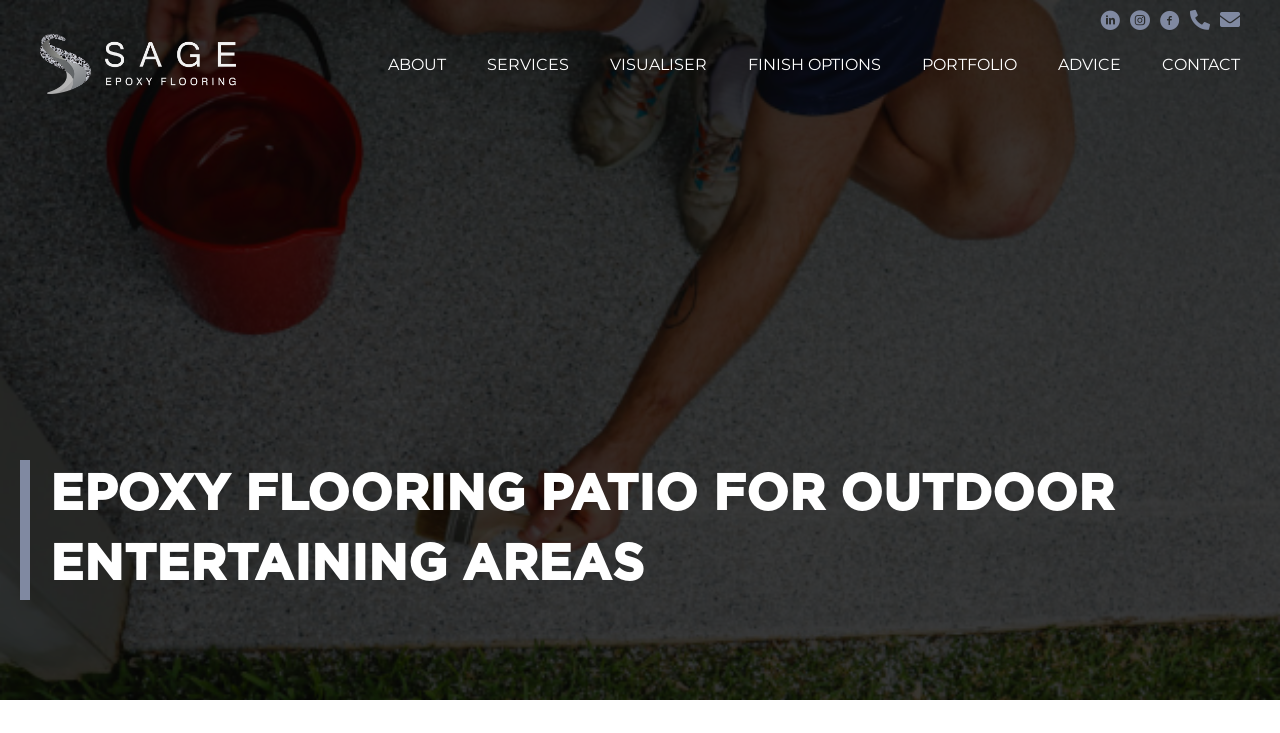Using the provided description: "alt="Logo-sage" title="Logo-sage"", find the bounding box coordinates of the corresponding UI element. The output should be four float numbers between 0 and 1, in the format [left, top, right, bottom].

[0.031, 0.069, 0.184, 0.101]